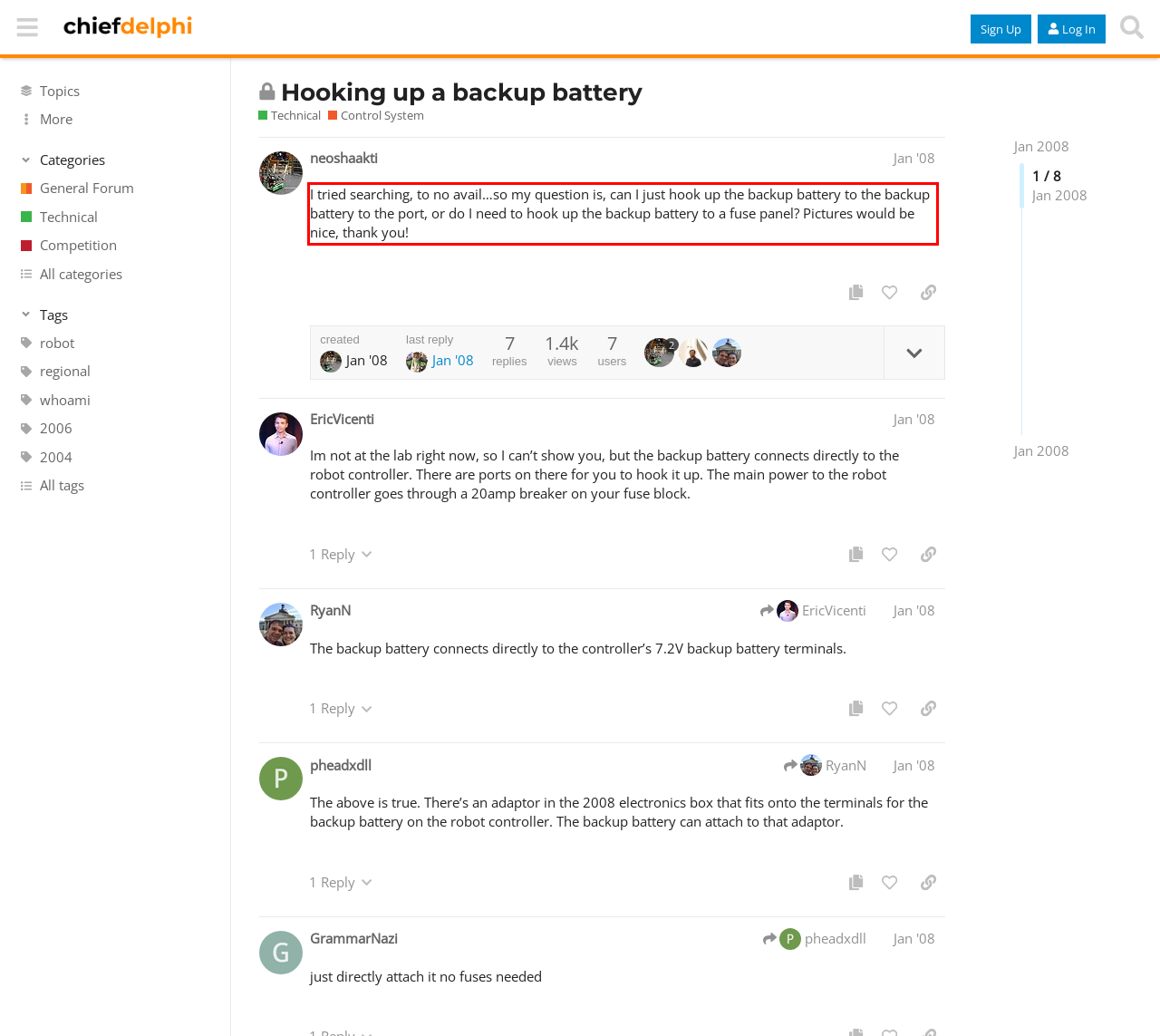Review the screenshot of the webpage and recognize the text inside the red rectangle bounding box. Provide the extracted text content.

I tried searching, to no avail…so my question is, can I just hook up the backup battery to the backup battery to the port, or do I need to hook up the backup battery to a fuse panel? Pictures would be nice, thank you!